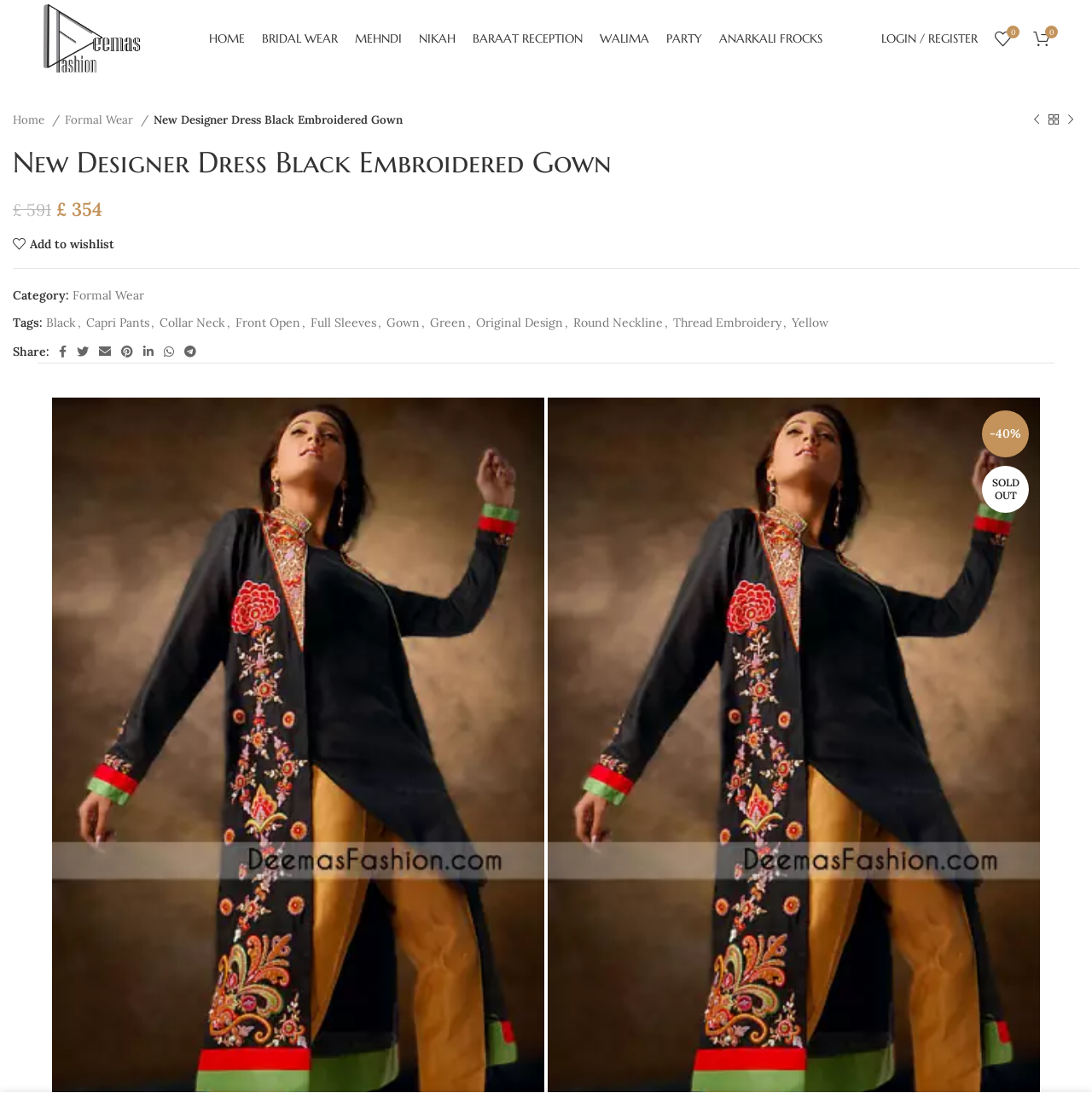What is the navigation menu item after 'BRIDAL WEAR'?
Please provide a comprehensive answer to the question based on the webpage screenshot.

The navigation menu items are listed horizontally, and after 'BRIDAL WEAR', the next item is 'MEHNDI'.